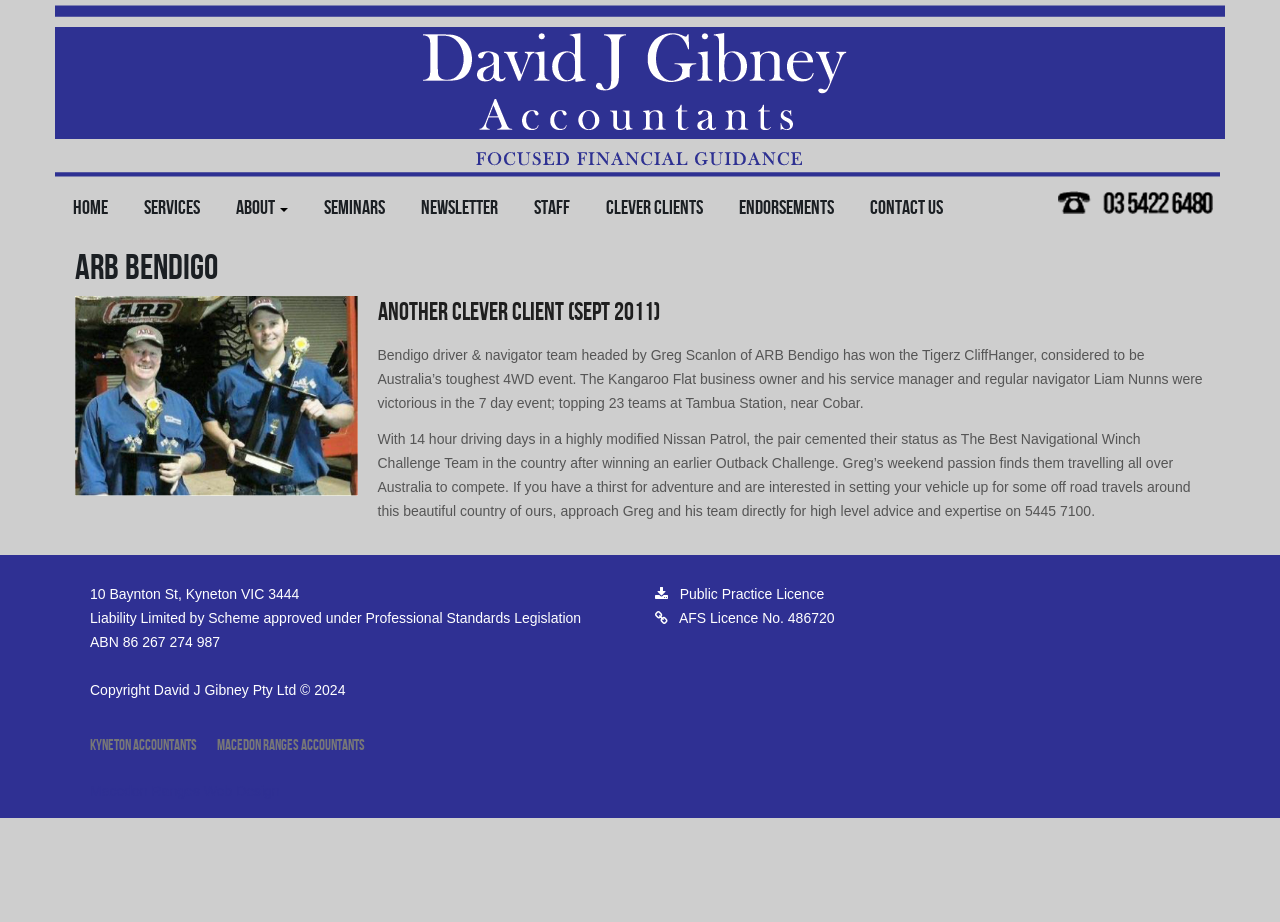What is the type of vehicle used by Greg Scanlon?
Based on the image, give a concise answer in the form of a single word or short phrase.

Nissan Patrol